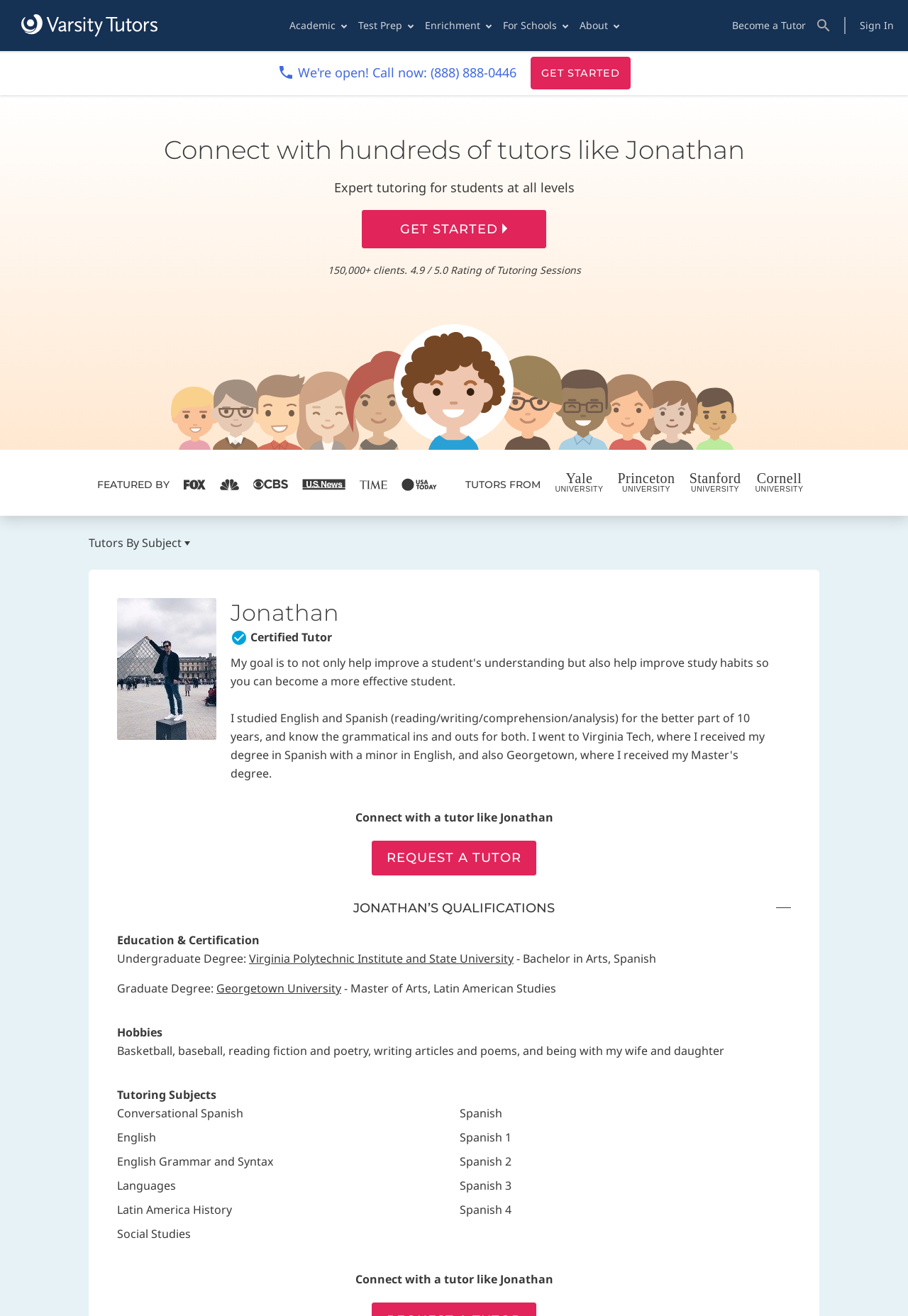Using the information from the screenshot, answer the following question thoroughly:
What is the name of the tutor?

The name of the tutor can be found in the heading element with the text 'Jonathan' which is located below the image of the tutor.